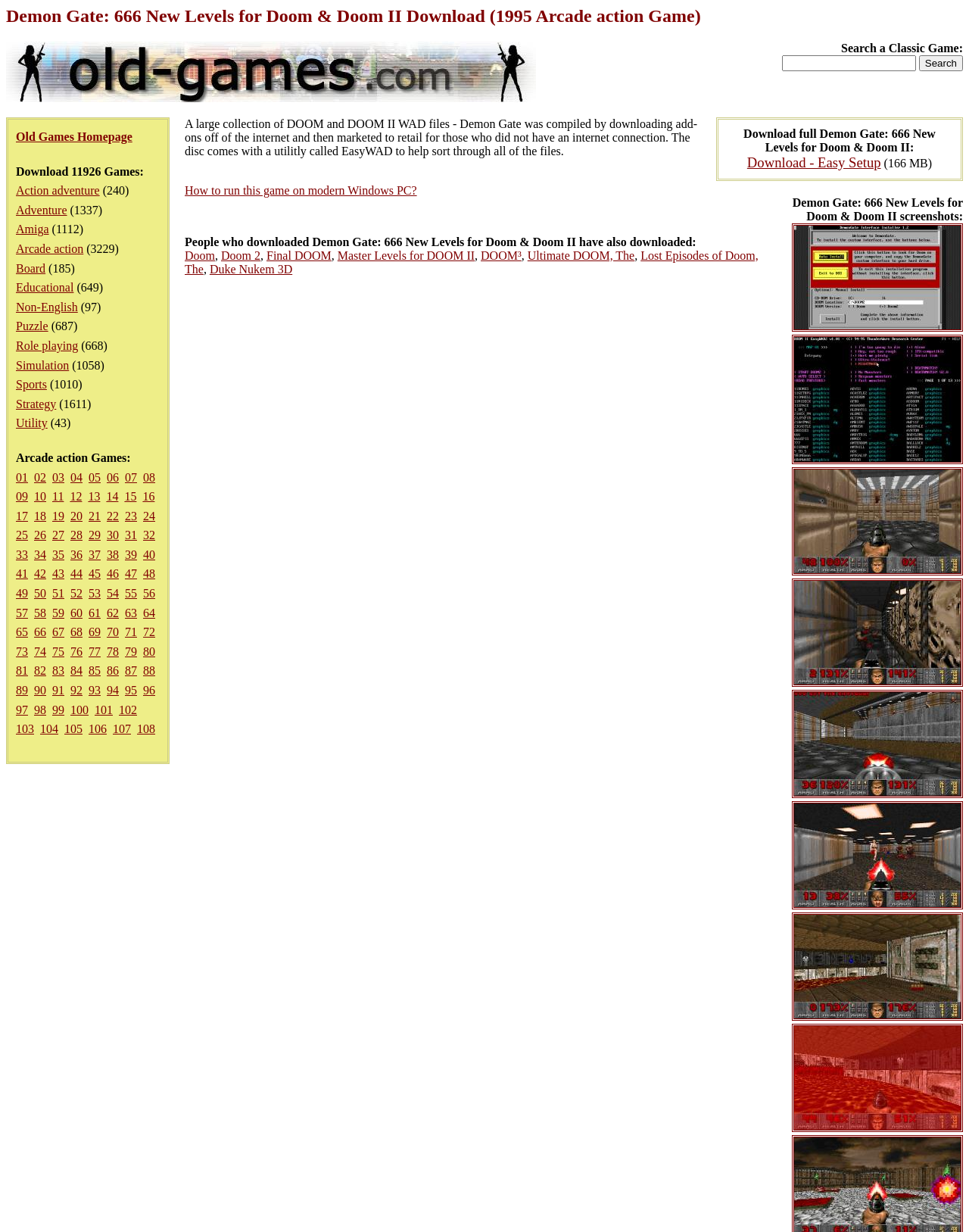Answer in one word or a short phrase: 
What is the category of games listed on this webpage?

Arcade action